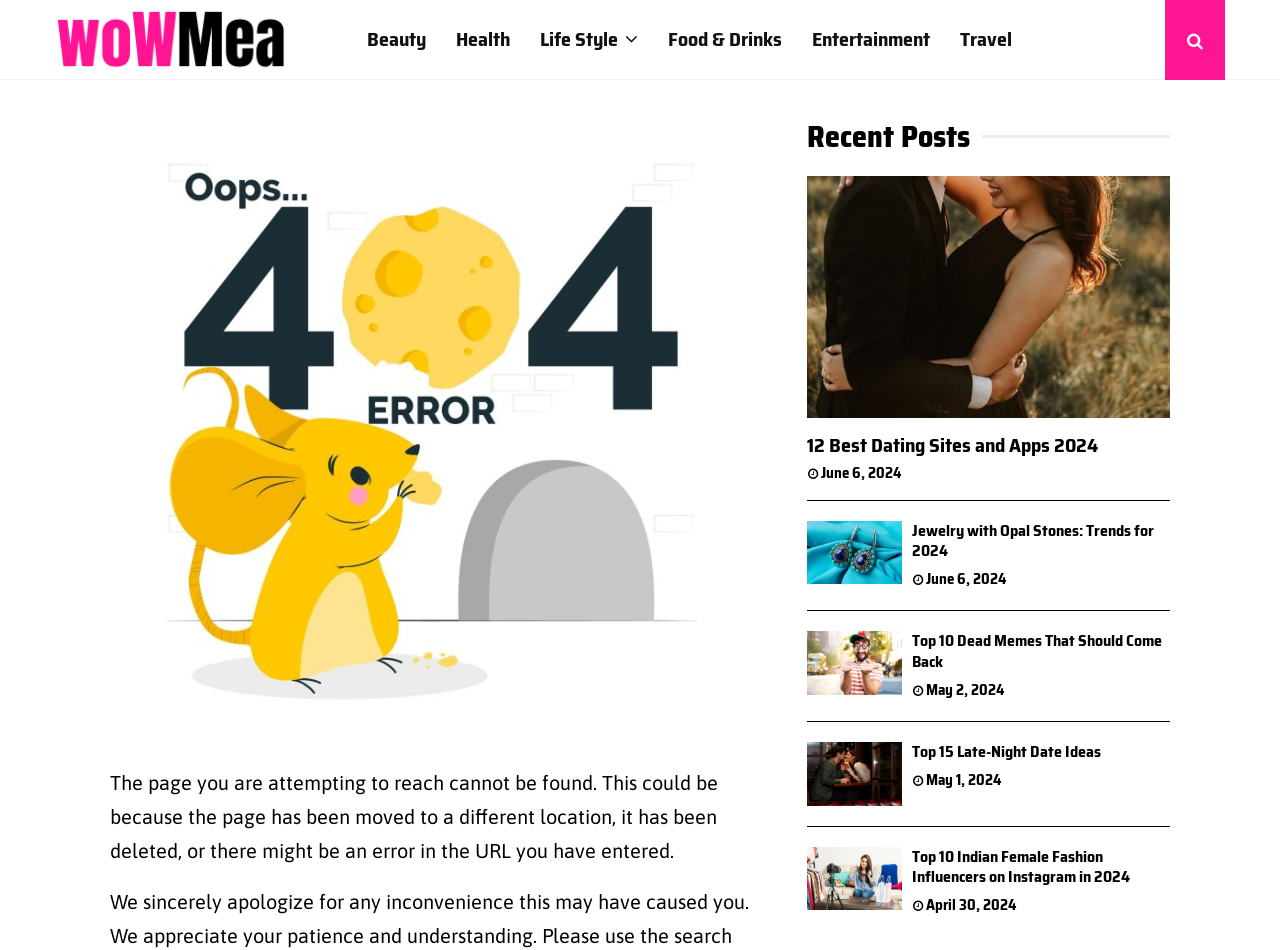Use a single word or phrase to answer the question:
What is the error message on the page?

Page not found